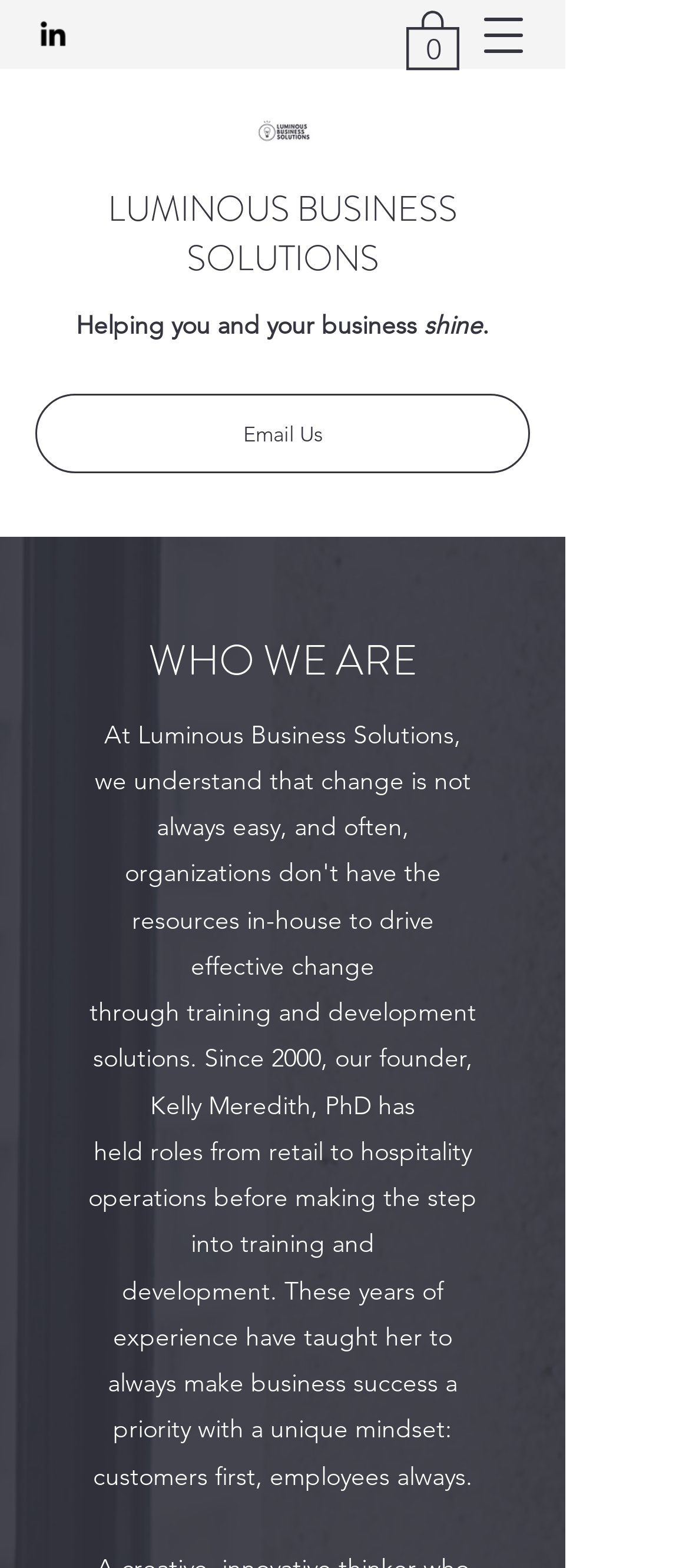Respond with a single word or short phrase to the following question: 
What is the navigation menu for?

Open navigation menu